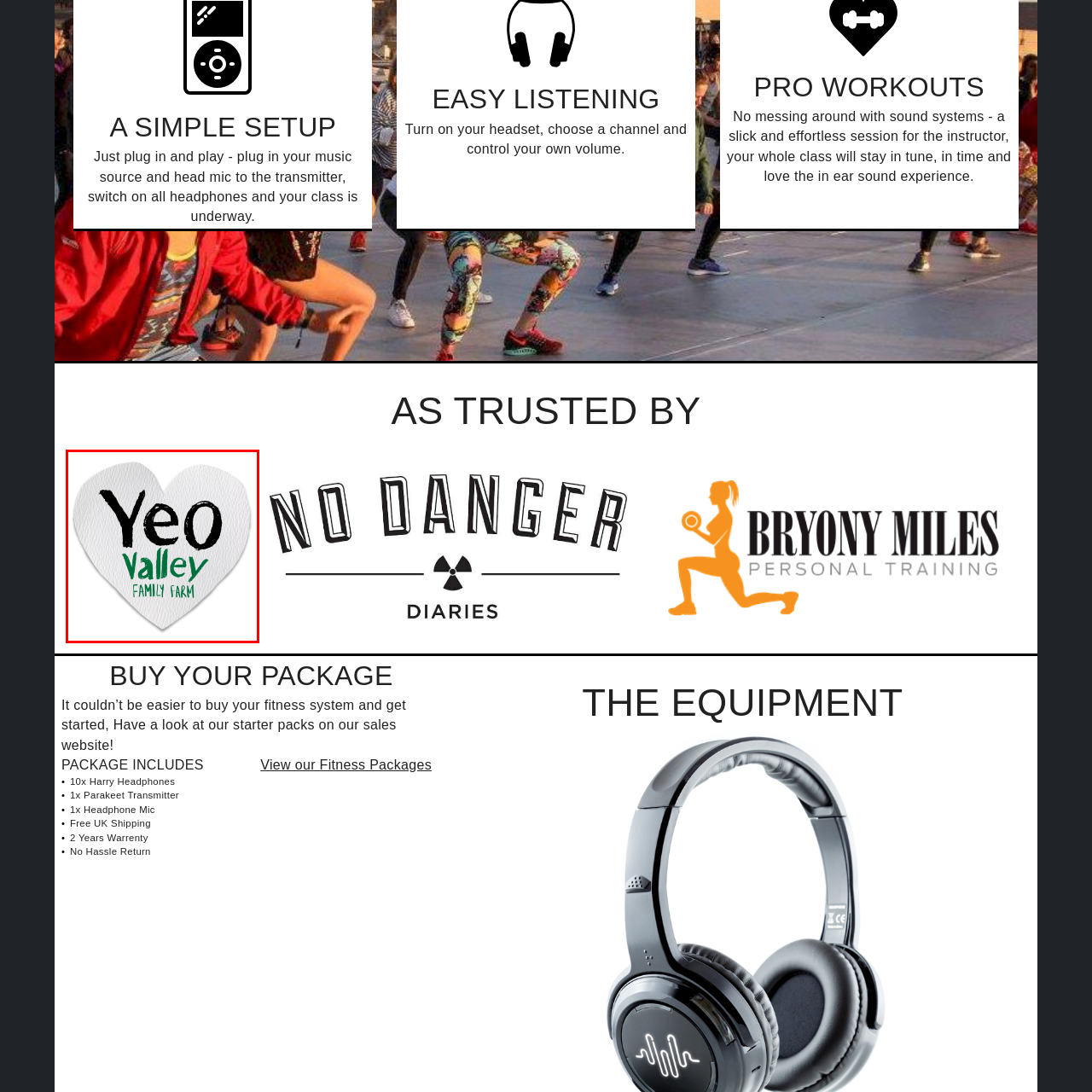Pay attention to the image encased in the red boundary and reply to the question using a single word or phrase:
What is the background color of the logo?

Textured white